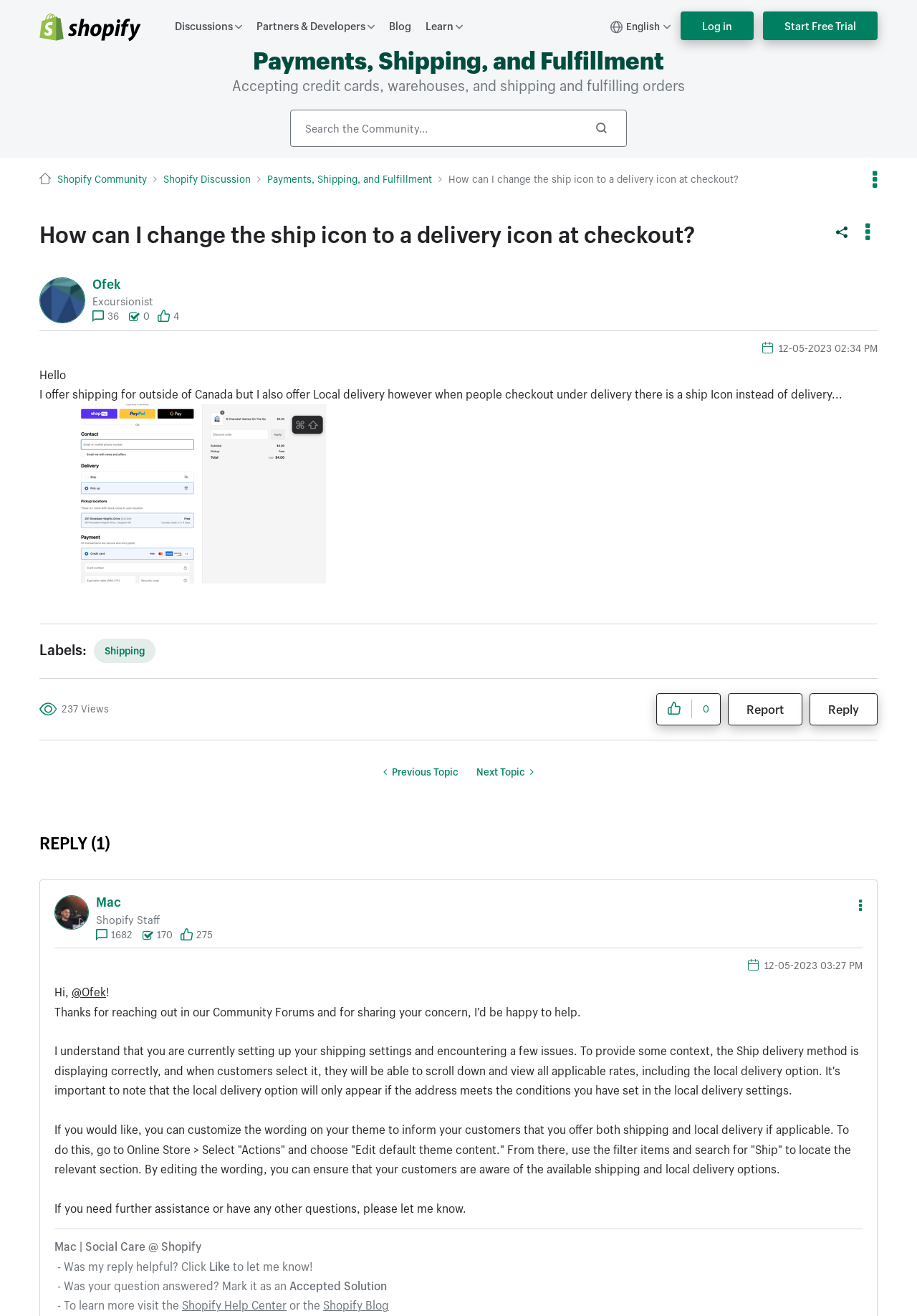Determine the bounding box coordinates for the clickable element required to fulfill the instruction: "View the profile of Mac". Provide the coordinates as four float numbers between 0 and 1, i.e., [left, top, right, bottom].

[0.105, 0.681, 0.132, 0.691]